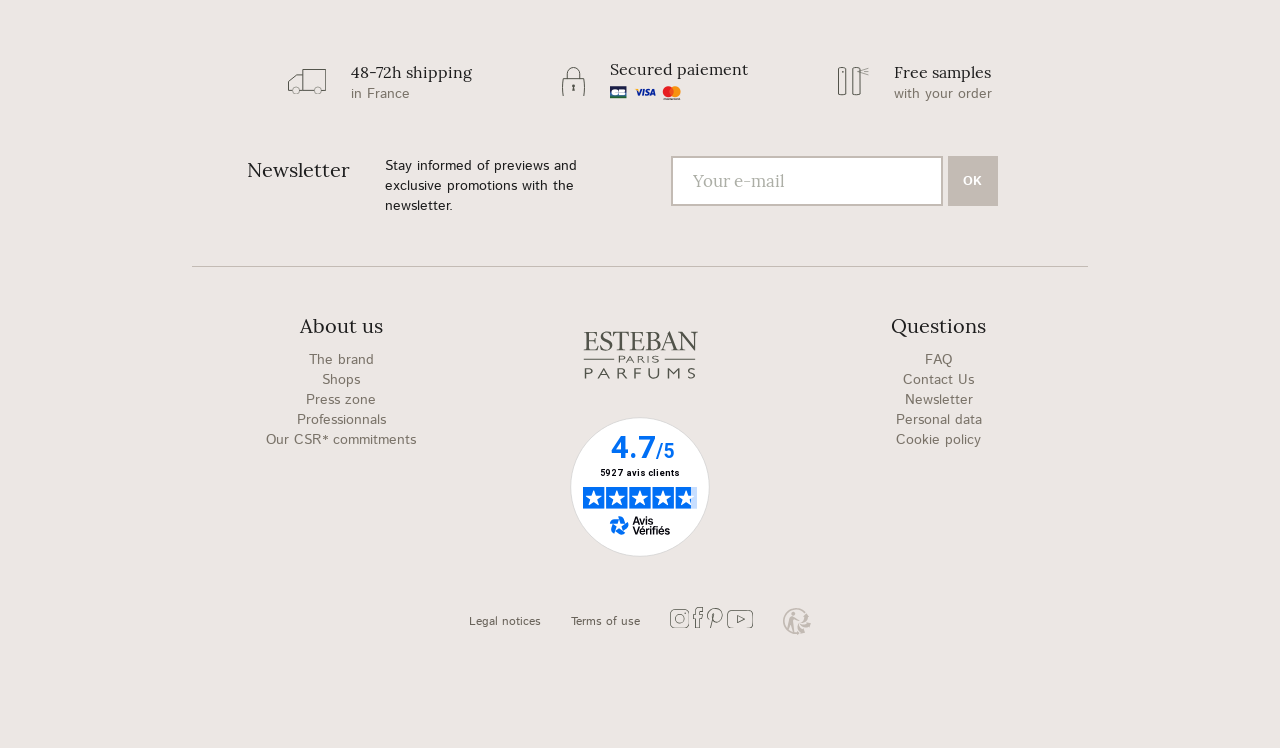What is the company's commitment to nature?
Using the visual information from the image, give a one-word or short-phrase answer.

100% natural wax